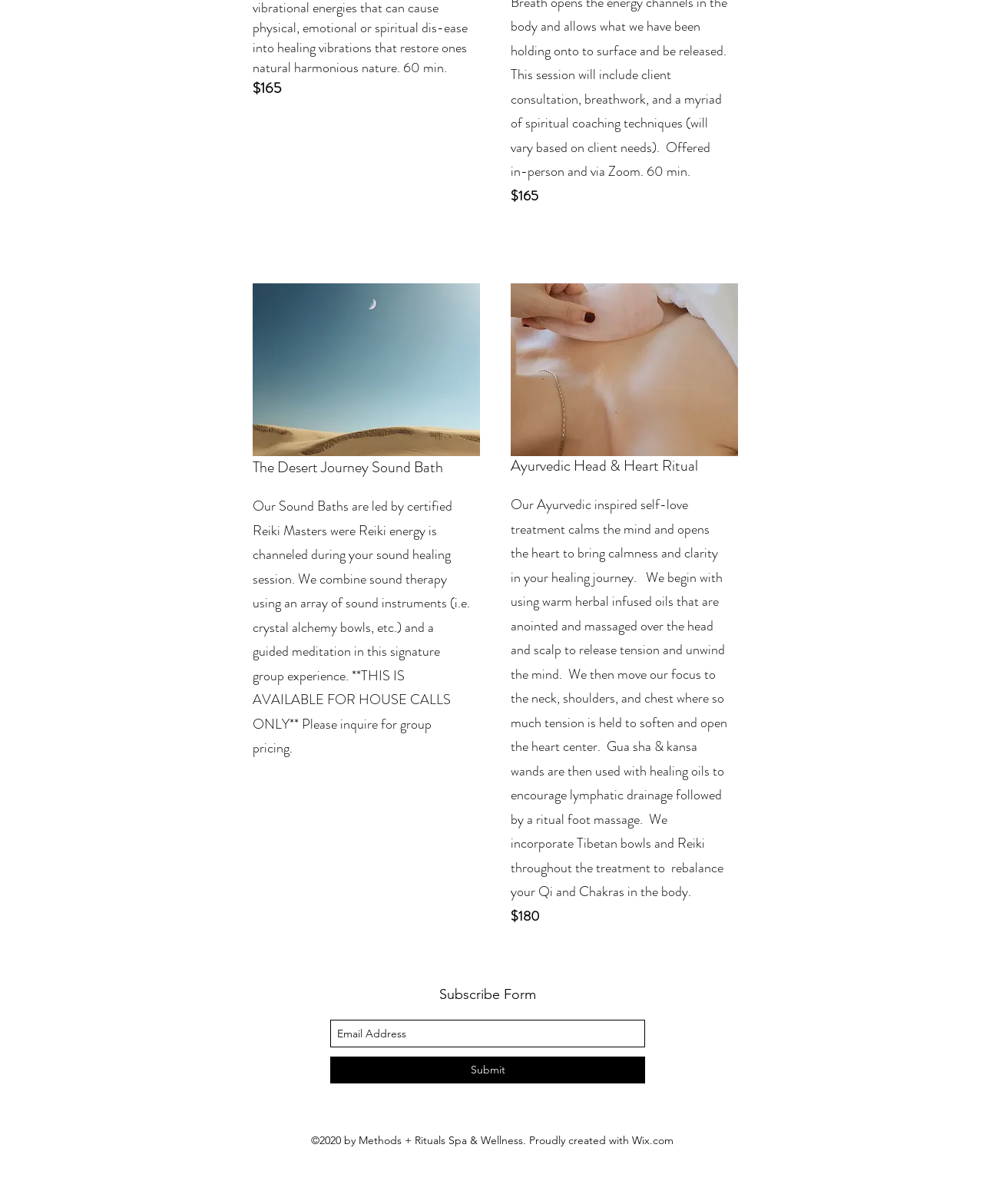Identify the bounding box for the UI element described as: "aria-label="Email Address" name="email" placeholder="Email Address"". The coordinates should be four float numbers between 0 and 1, i.e., [left, top, right, bottom].

[0.336, 0.847, 0.656, 0.87]